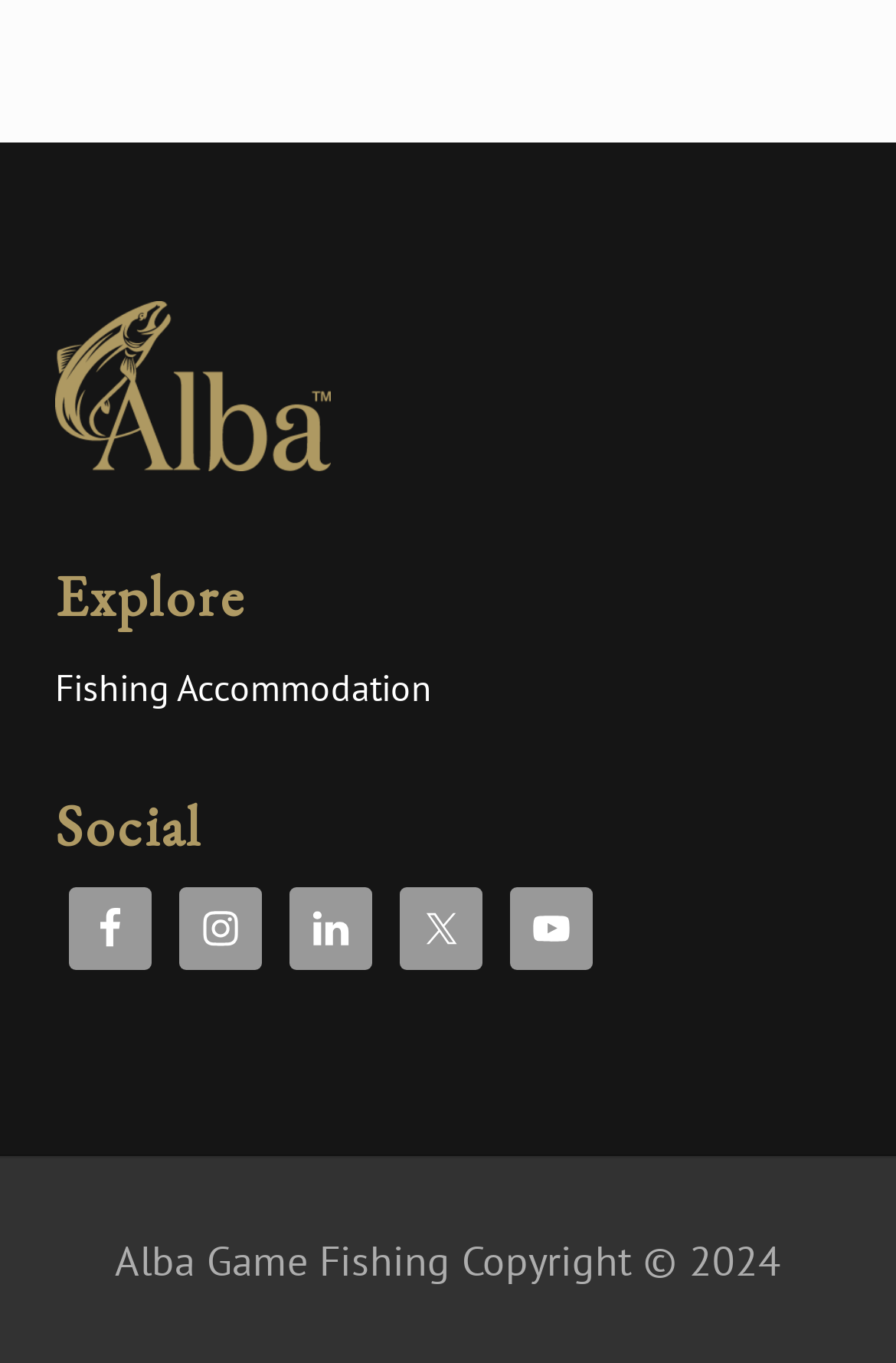Identify the bounding box for the element characterized by the following description: "Fishing Accommodation".

[0.062, 0.488, 0.482, 0.521]